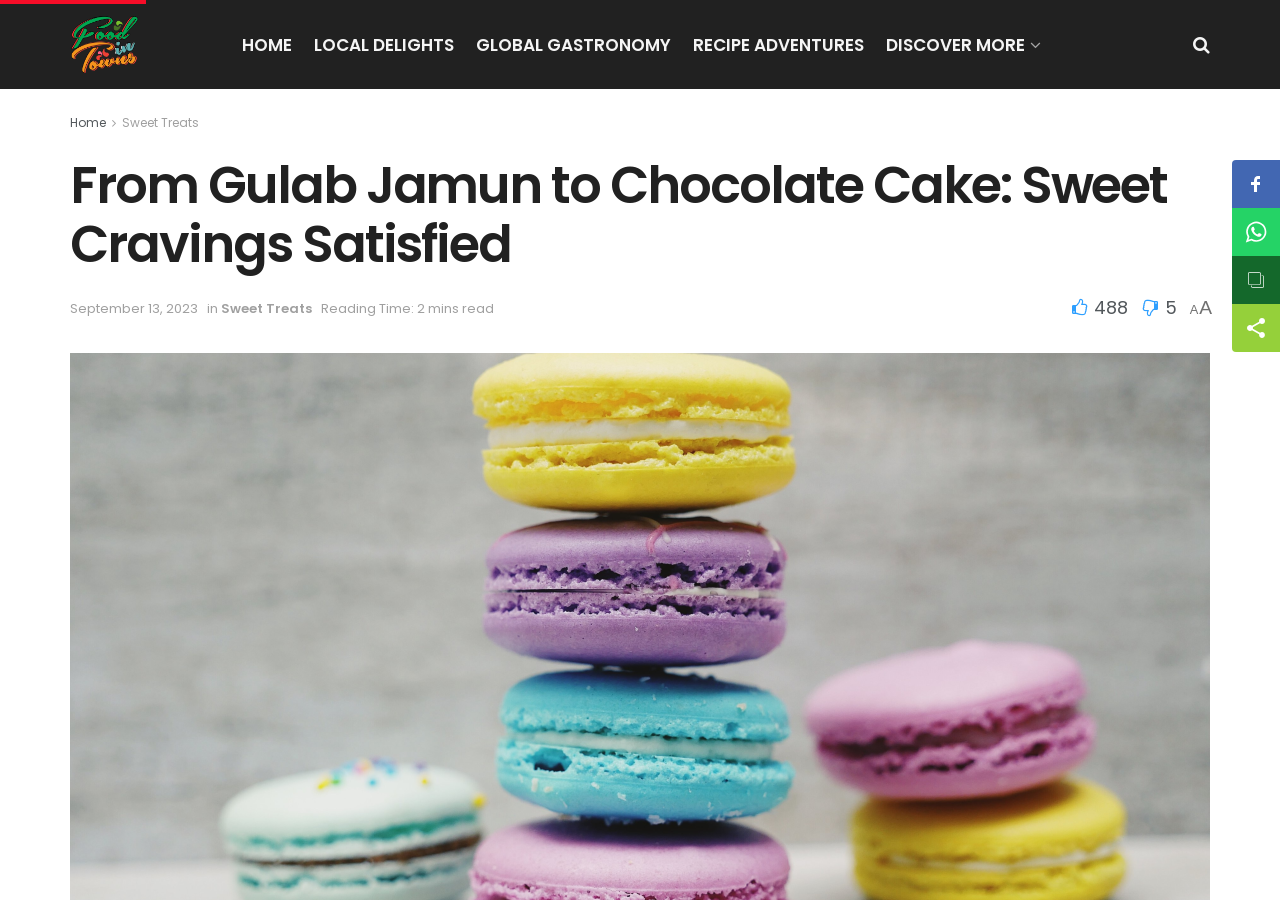Answer the question using only a single word or phrase: 
What is the category of the article?

Sweet Treats